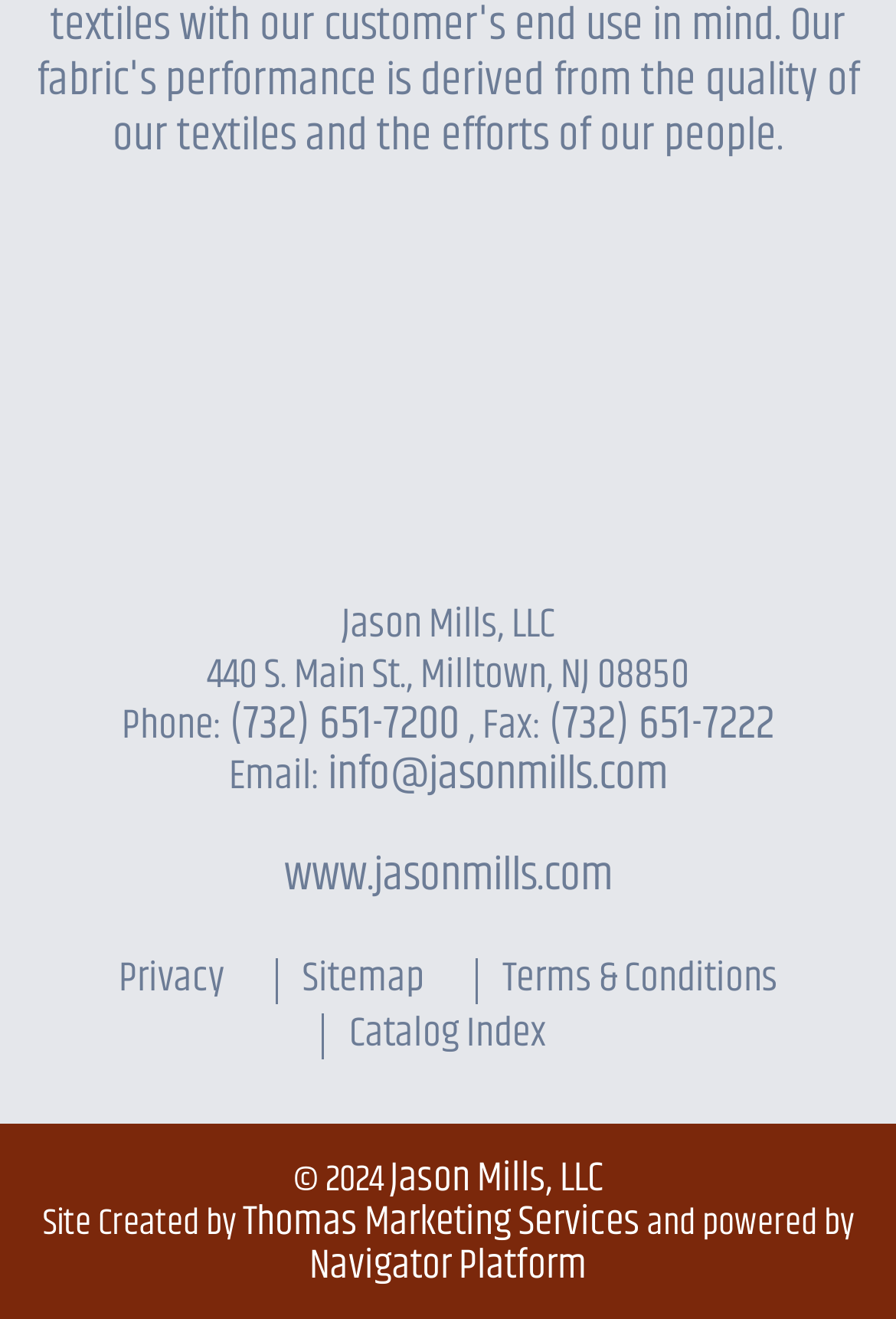Give a one-word or one-phrase response to the question: 
What is the phone number?

(732) 651-7200